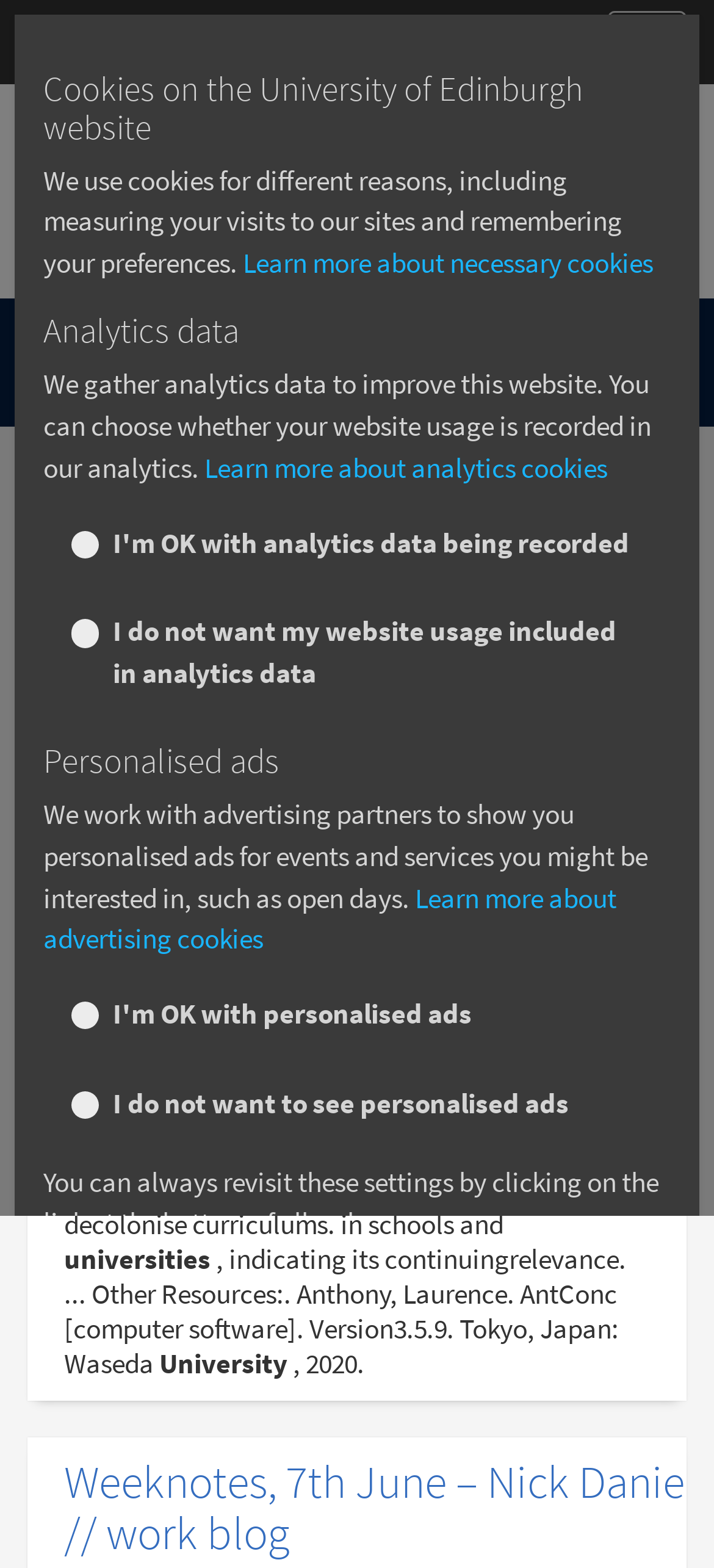Determine the bounding box coordinates in the format (top-left x, top-left y, bottom-right x, bottom-right y). Ensure all values are floating point numbers between 0 and 1. Identify the bounding box of the UI element described by: Our Sources

[0.09, 0.649, 0.403, 0.686]